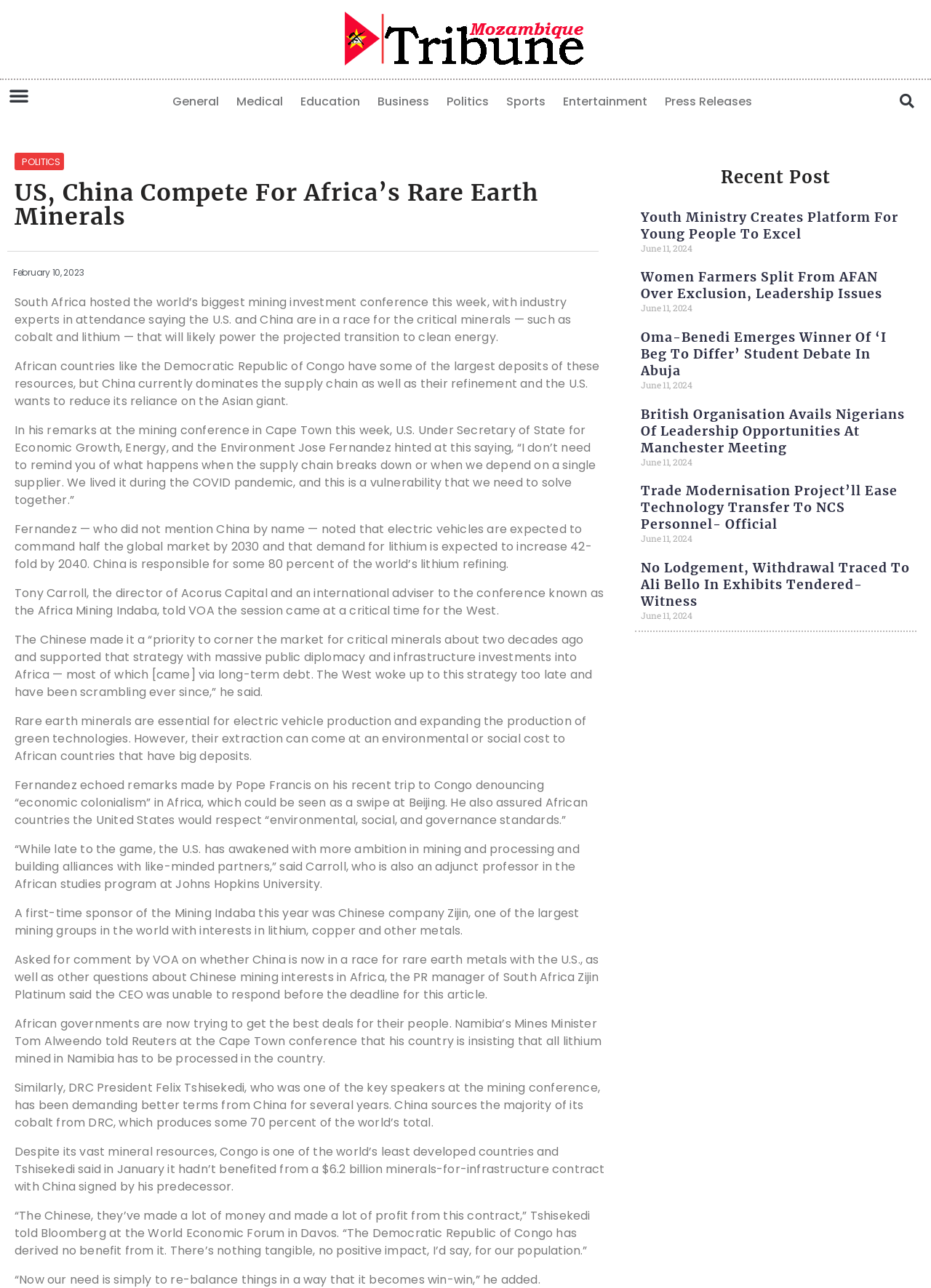Could you indicate the bounding box coordinates of the region to click in order to complete this instruction: "Click on the 'POLITICS' link".

[0.023, 0.121, 0.065, 0.13]